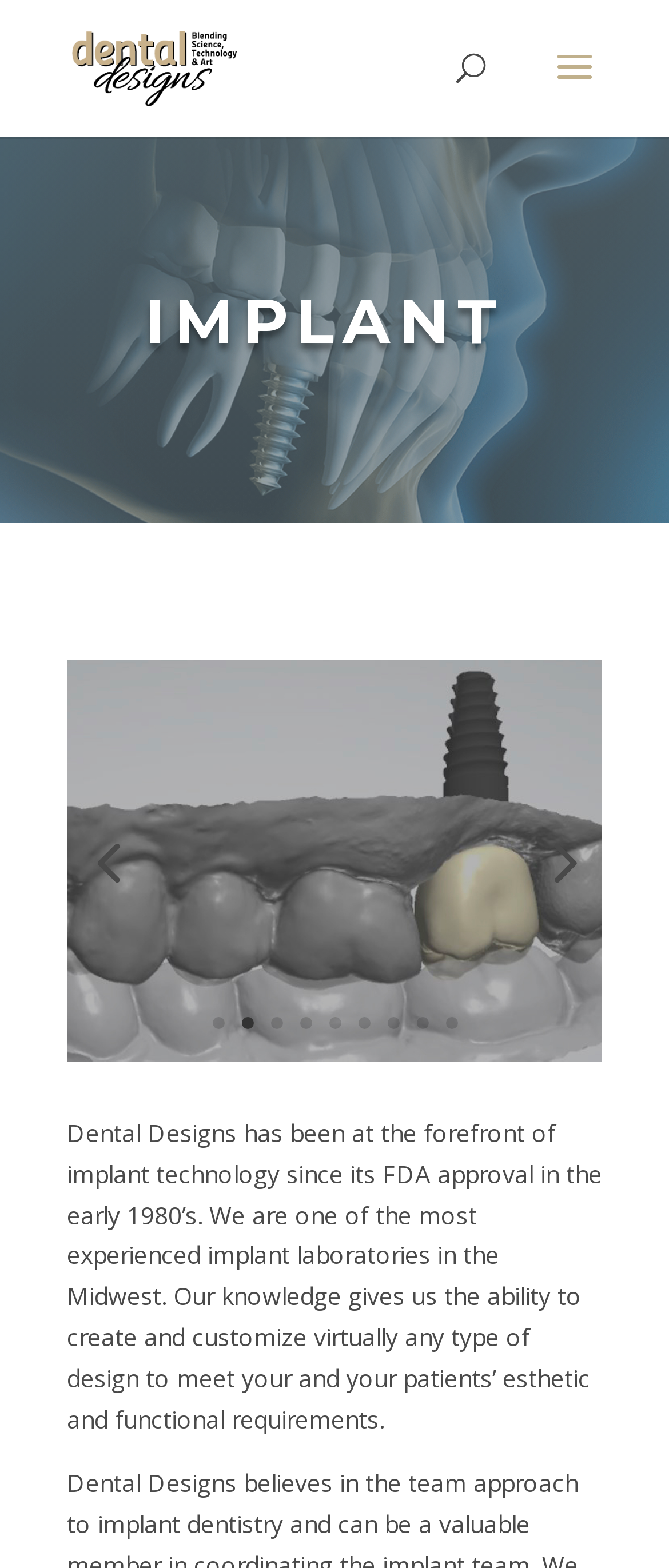Mark the bounding box of the element that matches the following description: "April 20, 2015".

None